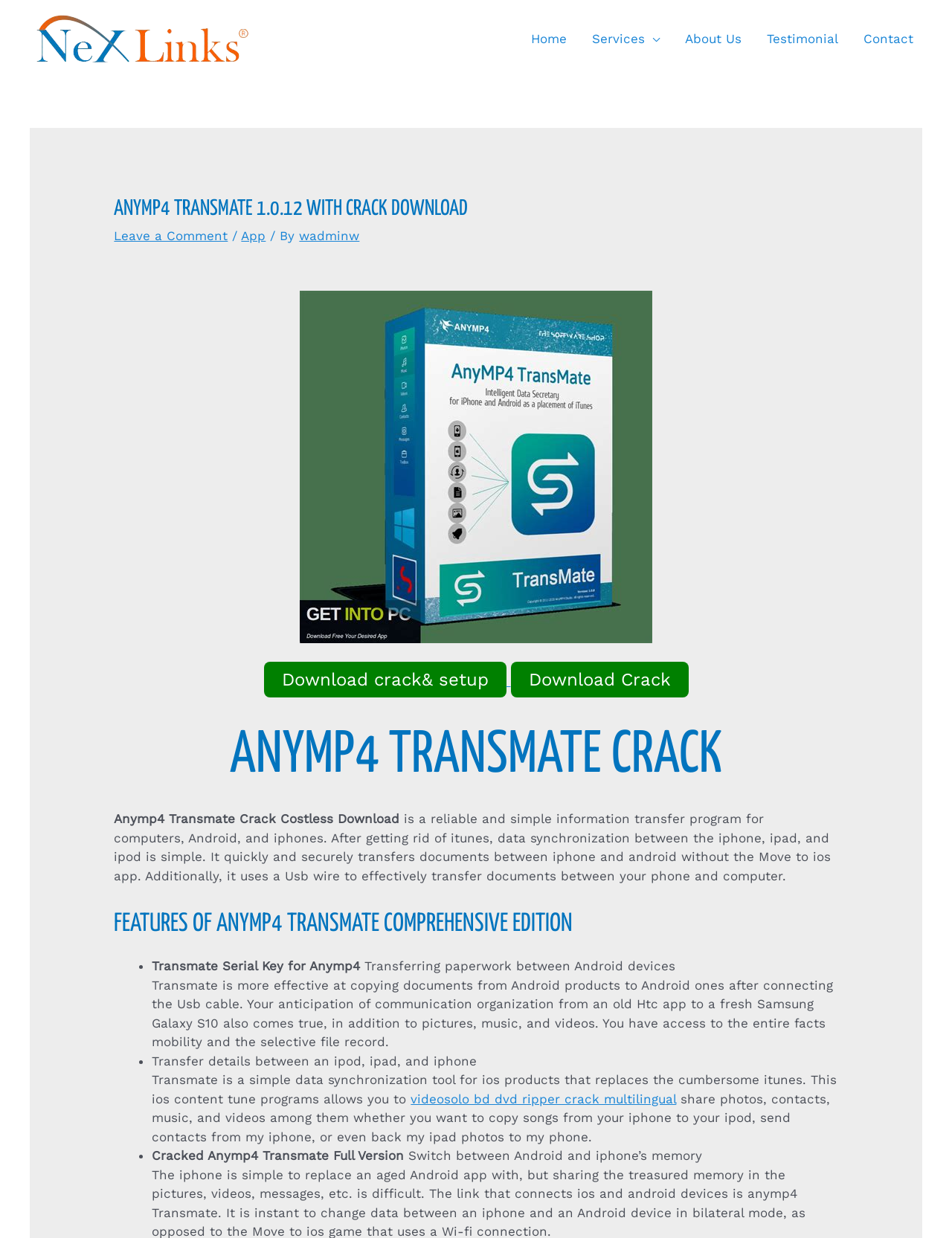What is the benefit of using AnyMP4 TransMate for data transfer?
Answer with a single word or short phrase according to what you see in the image.

Quick and secure